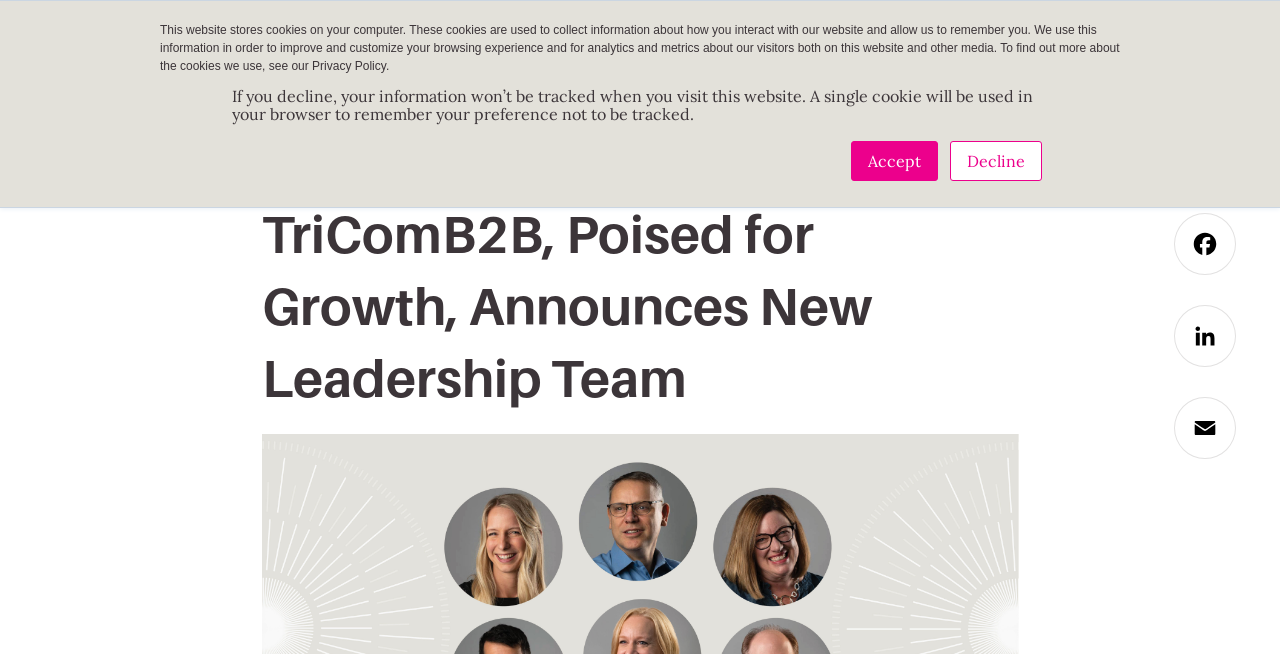What is the purpose of the buttons 'Accept' and 'Decline'?
Look at the screenshot and provide an in-depth answer.

The buttons 'Accept' and 'Decline' are located near the text 'This website stores cookies on your computer...' and 'If you decline, your information won’t be tracked when you visit this website...'. This suggests that the purpose of these buttons is to manage cookies on the website.